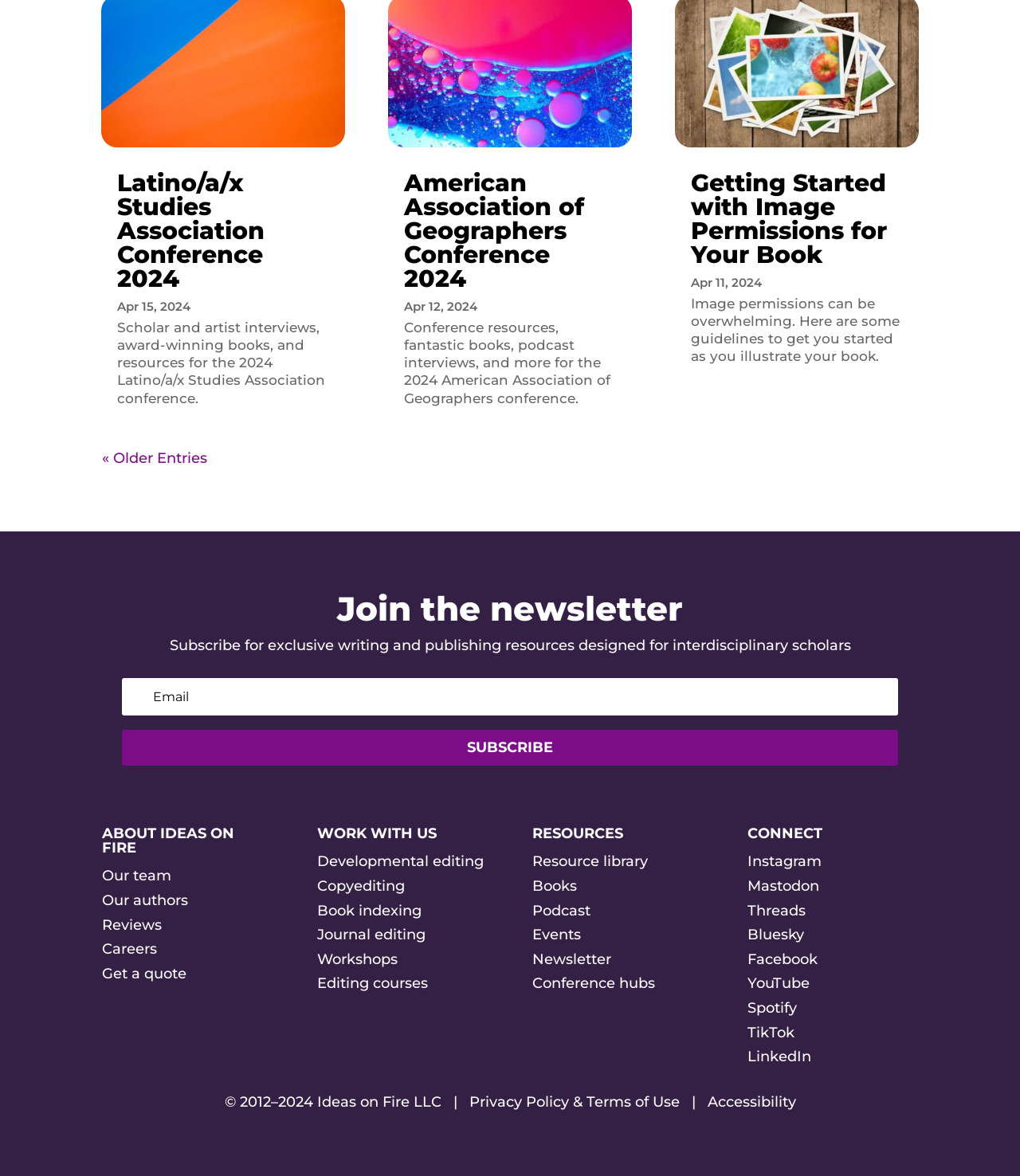Identify the bounding box coordinates of the clickable region to carry out the given instruction: "Explore the resource library".

[0.522, 0.725, 0.635, 0.74]